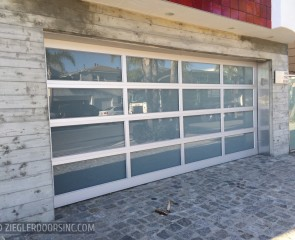Capture every detail in the image and describe it fully.

The image depicts a modern garage door featuring a sleek design with multiple horizontal glass panels framed in a contemporary aluminum finish. The door is installed on a light-colored concrete building with a smooth, polished surface, complementing the minimalist architecture. In the foreground, a paved pathway made of cobblestones enhances the overall aesthetic of the entrance. The setting appears to be well-lit, highlighting the reflective surfaces of both the door and the surrounding structure. This design element suggests a focus on natural light and stylish functionality in residential architecture.